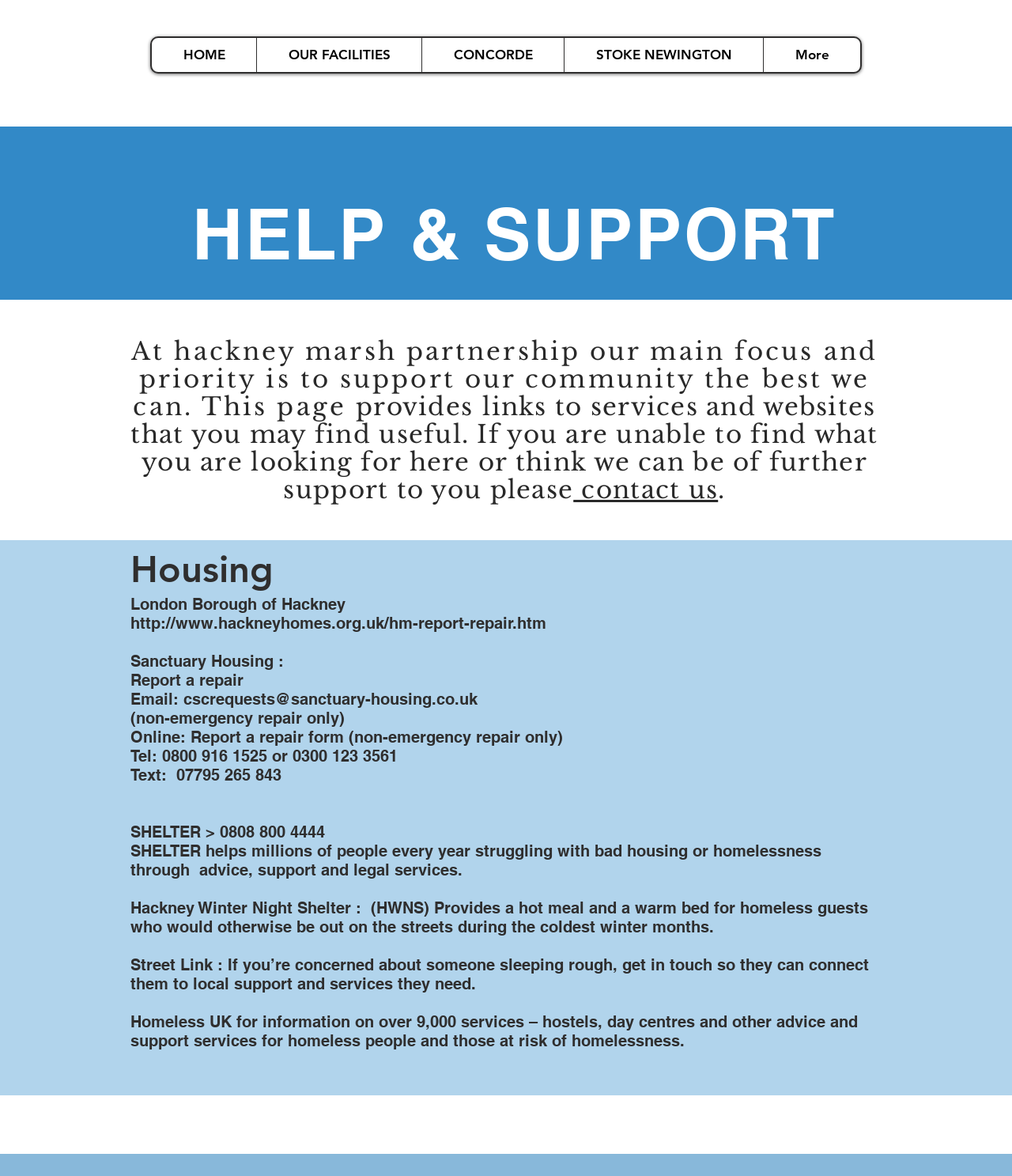Determine the bounding box coordinates for the UI element described. Format the coordinates as (top-left x, top-left y, bottom-right x, bottom-right y) and ensure all values are between 0 and 1. Element description: contact us

[0.567, 0.404, 0.71, 0.429]